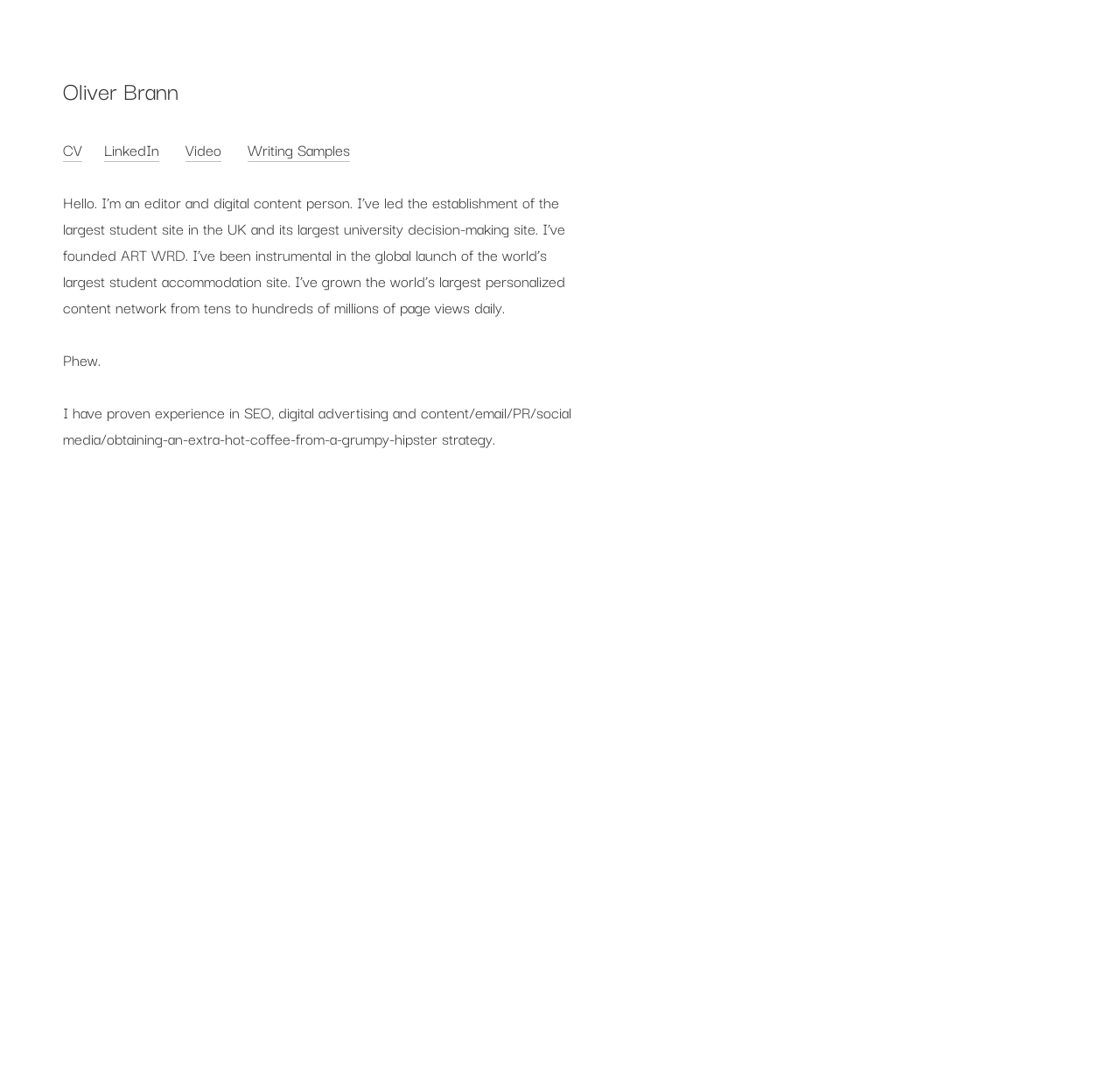What is the topic of the 'Writing Samples' link?
Could you please answer the question thoroughly and with as much detail as possible?

The 'Writing Samples' link is likely a link to samples of Oliver Brann's writing, allowing visitors to view his writing work.